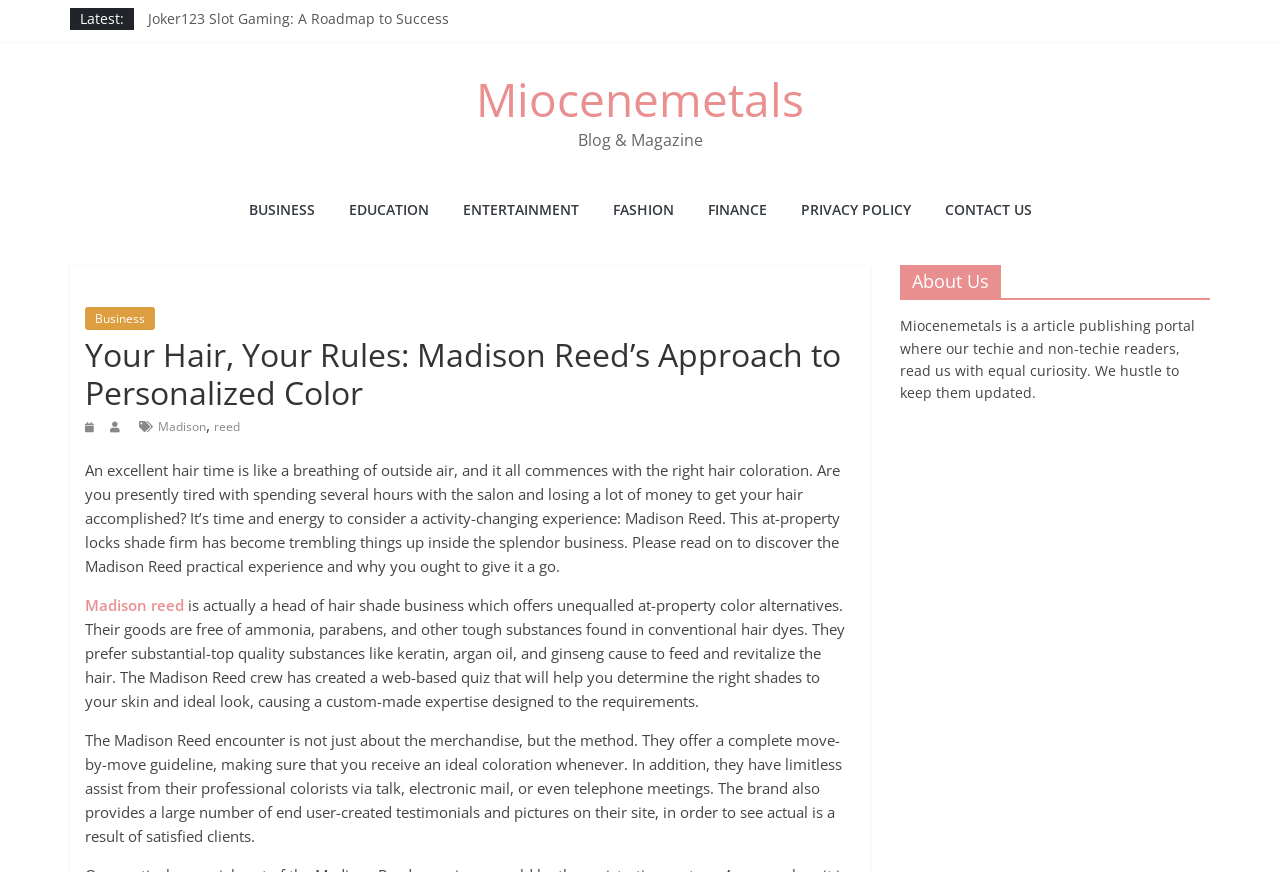Determine the main headline of the webpage and provide its text.

Your Hair, Your Rules: Madison Reed’s Approach to Personalized Color